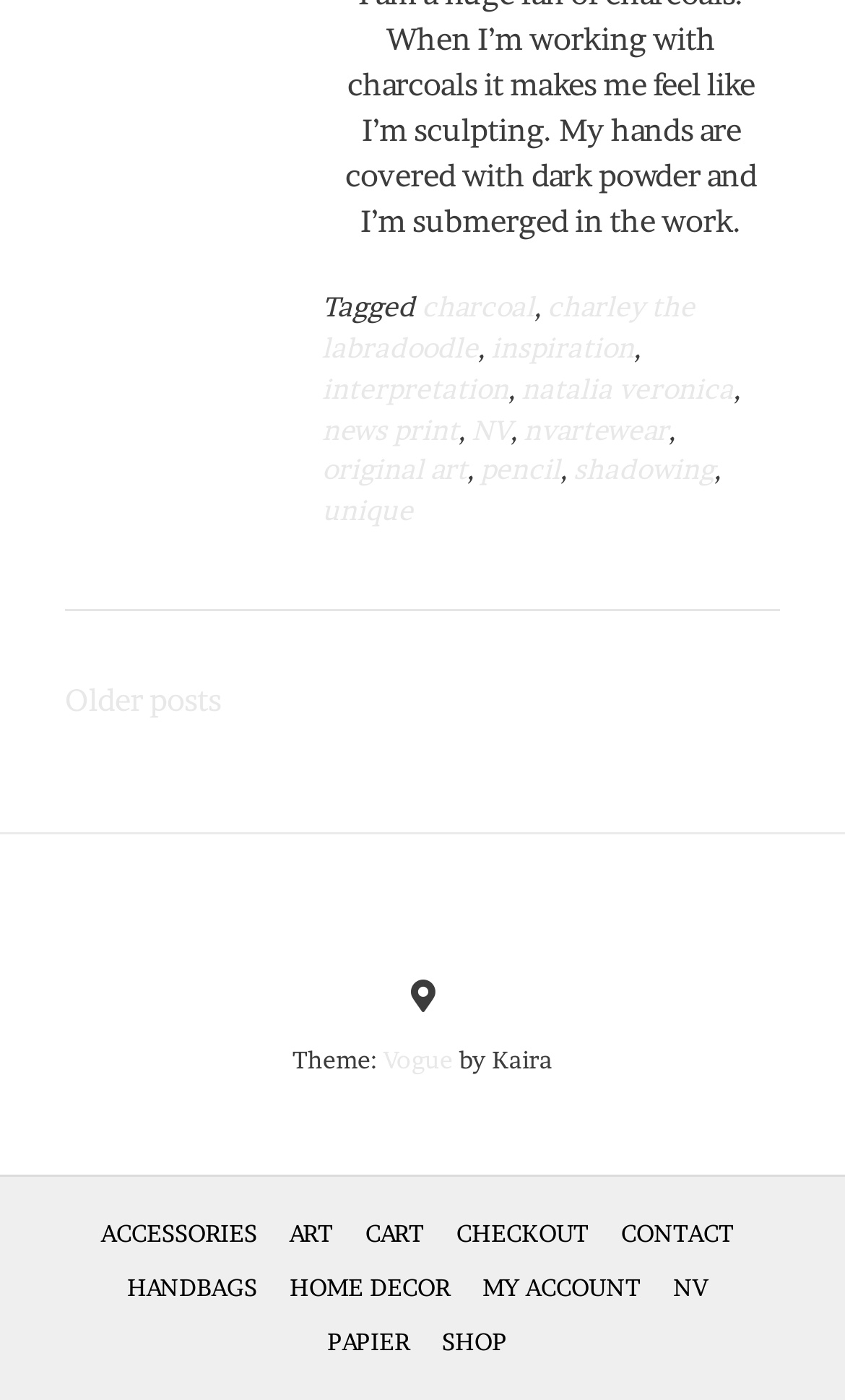Given the description Checkout, predict the bounding box coordinates of the UI element. Ensure the coordinates are in the format (top-left x, top-left y, bottom-right x, bottom-right y) and all values are between 0 and 1.

[0.529, 0.867, 0.706, 0.895]